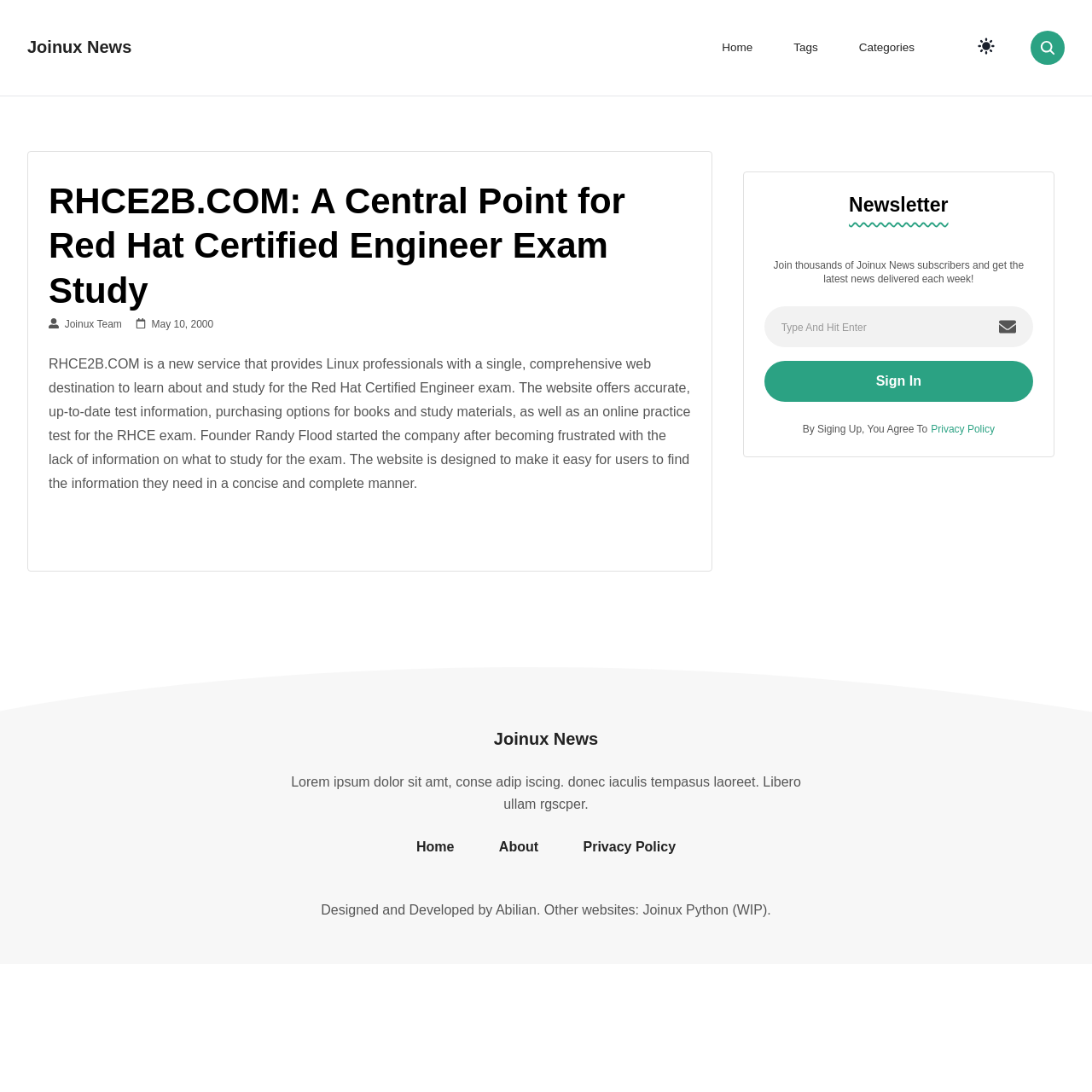Answer in one word or a short phrase: 
What is the purpose of RHCE2B.COM?

Study for RHCE exam